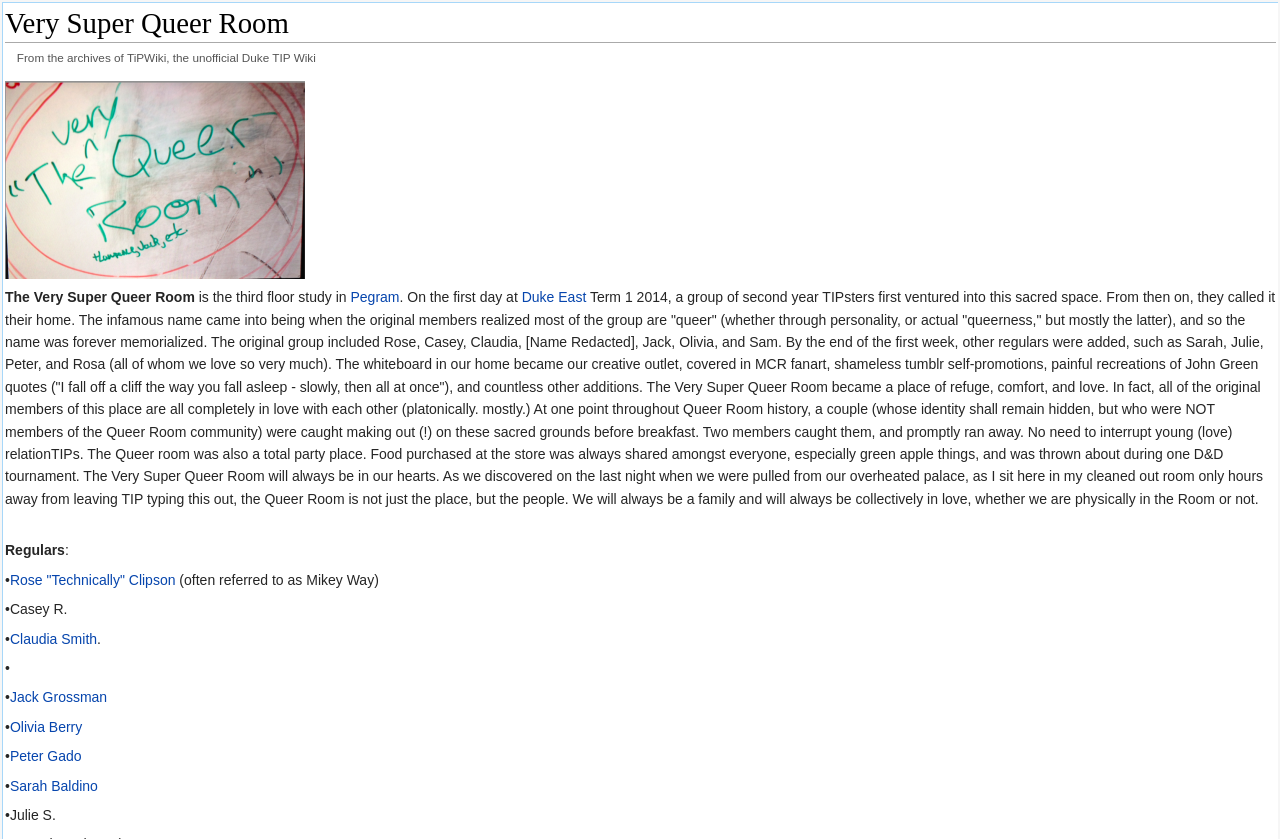Identify the coordinates of the bounding box for the element described below: "Rose "Technically" Clipson". Return the coordinates as four float numbers between 0 and 1: [left, top, right, bottom].

[0.008, 0.682, 0.137, 0.701]